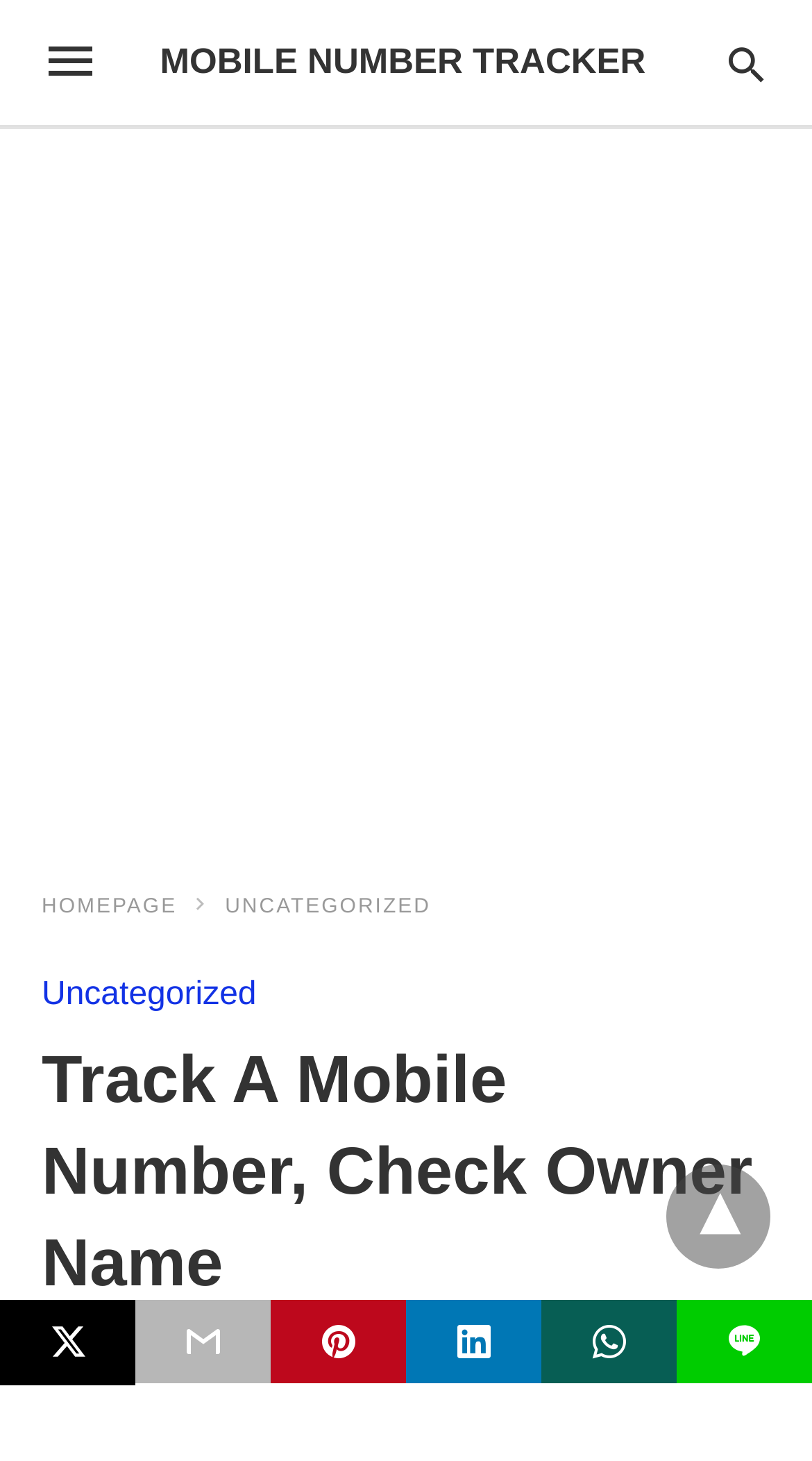Determine the bounding box coordinates for the UI element described. Format the coordinates as (top-left x, top-left y, bottom-right x, bottom-right y) and ensure all values are between 0 and 1. Element description: title="twitter share"

[0.0, 0.89, 0.167, 0.948]